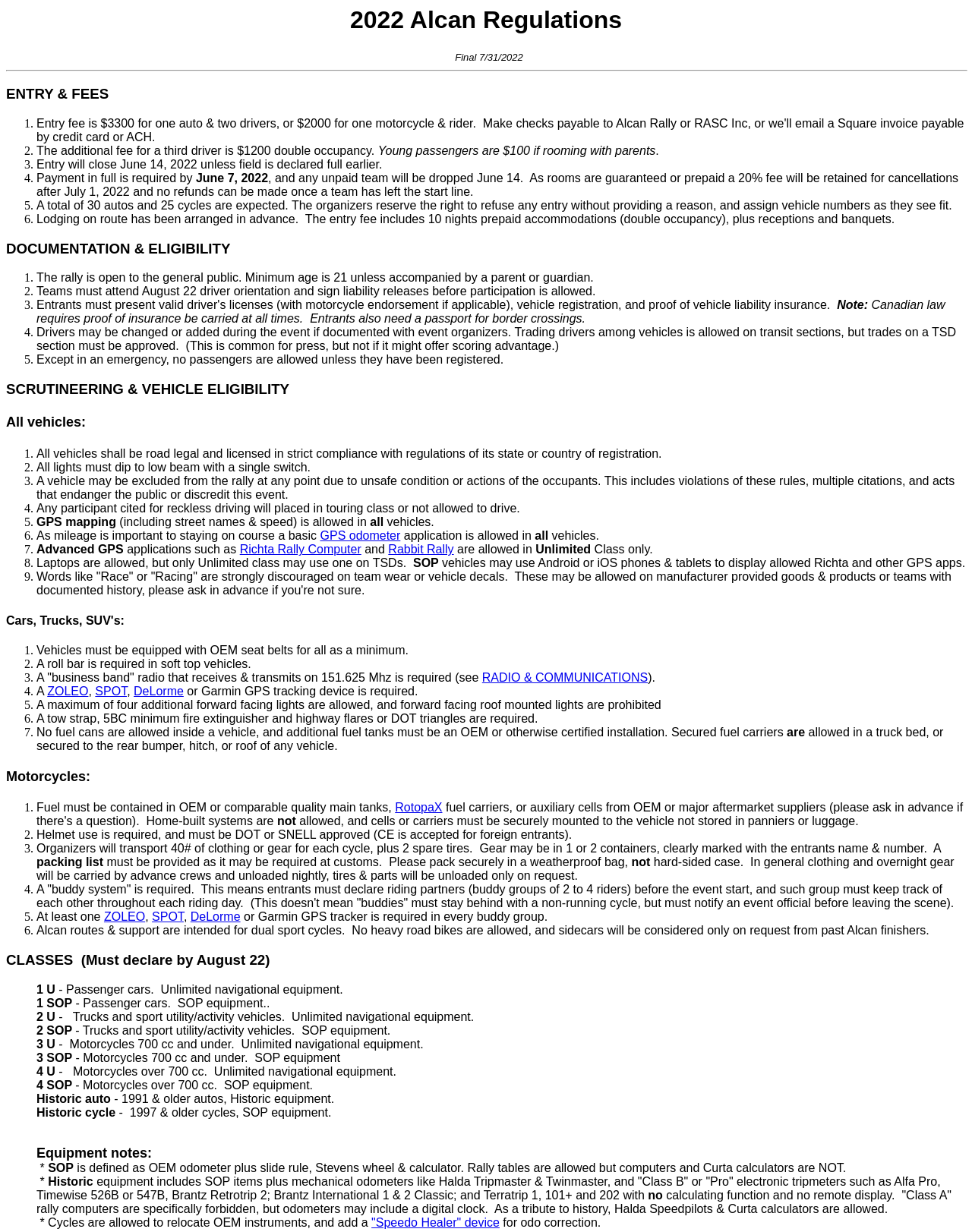Find the bounding box coordinates of the area that needs to be clicked in order to achieve the following instruction: "Add 1950s Sculptural Spindle Table Lamp In Mexican Palo Fierro Desert Ironwood to cart". The coordinates should be specified as four float numbers between 0 and 1, i.e., [left, top, right, bottom].

None